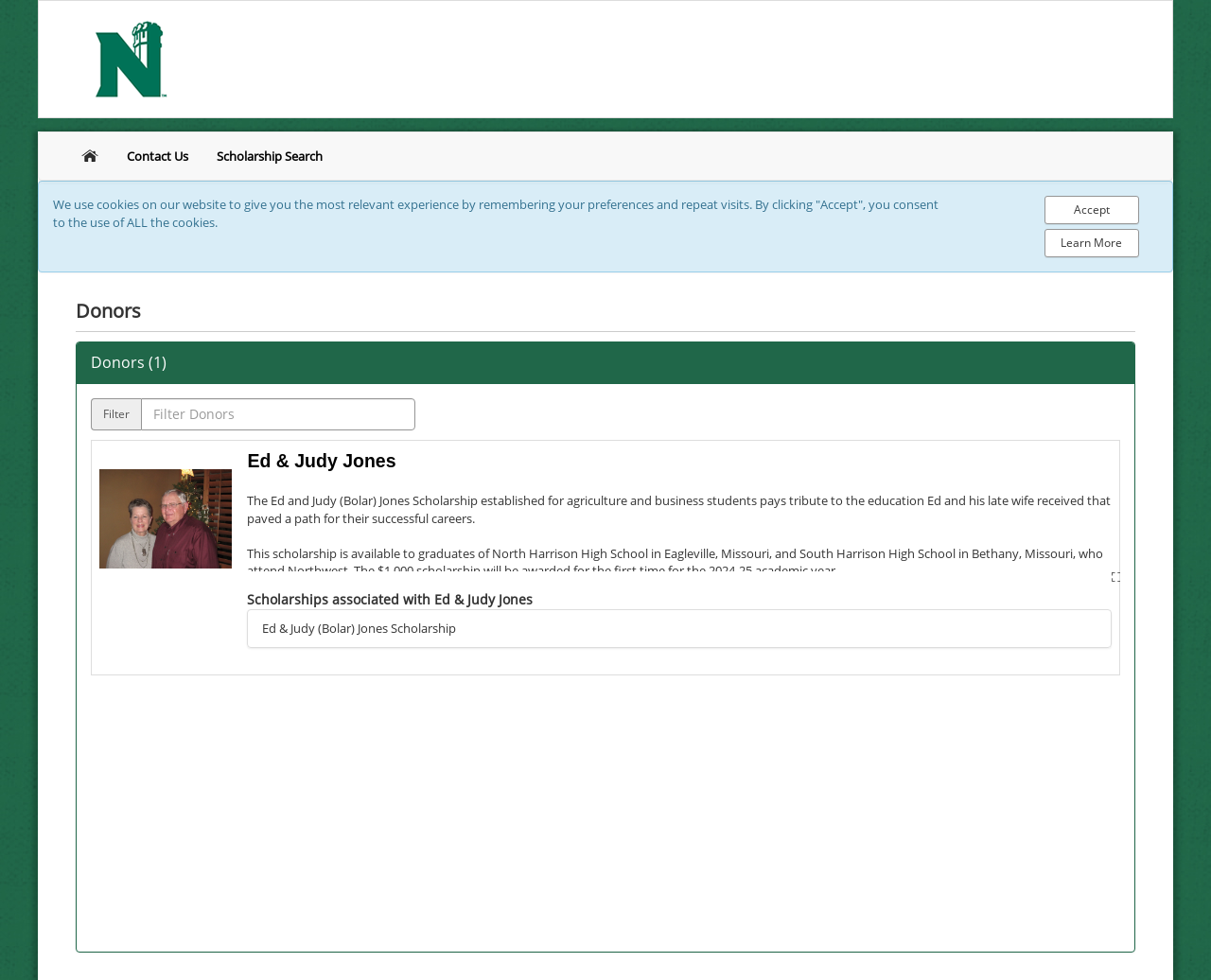Generate an in-depth caption that captures all aspects of the webpage.

The webpage is titled "Donor Details" and appears to be a profile page for a specific donor, Ed & Judy Jones. At the top of the page, there is a table with a header "Scholarship Manager Header" and an image associated with it. Below this, there is a navigation menu with links to "Home", "Contact Us", and "Scholarship Search".

A cookie policy alert is displayed, informing users that the website uses cookies to provide a personalized experience. Users can accept the cookie policy or learn more about it.

The main content of the page is divided into sections. The first section is headed "Donors" and has a separator line below it. There is a search box labeled "Filter" that allows users to search for specific donors.

The main section of the page displays a table with information about the Ed & Judy Jones Scholarship. The table has a profile image of the donor, and the scholarship details are presented in a grid cell. The scholarship description is a lengthy text that provides information about the scholarship's eligibility criteria, award amount, and the story of Ed and Judy Jones, the donors who established the scholarship.

The scholarship description is divided into several paragraphs, each describing a different aspect of the scholarship and the donors' background. The text includes information about Ed's education, career, and personal life, as well as his hopes for the scholarship. There are also several static text elements that display specific details about the scholarship, such as the eligibility criteria and the award amount.

Overall, the webpage provides a detailed profile of the Ed & Judy Jones Scholarship and its donors, with a focus on their story and the purpose of the scholarship.